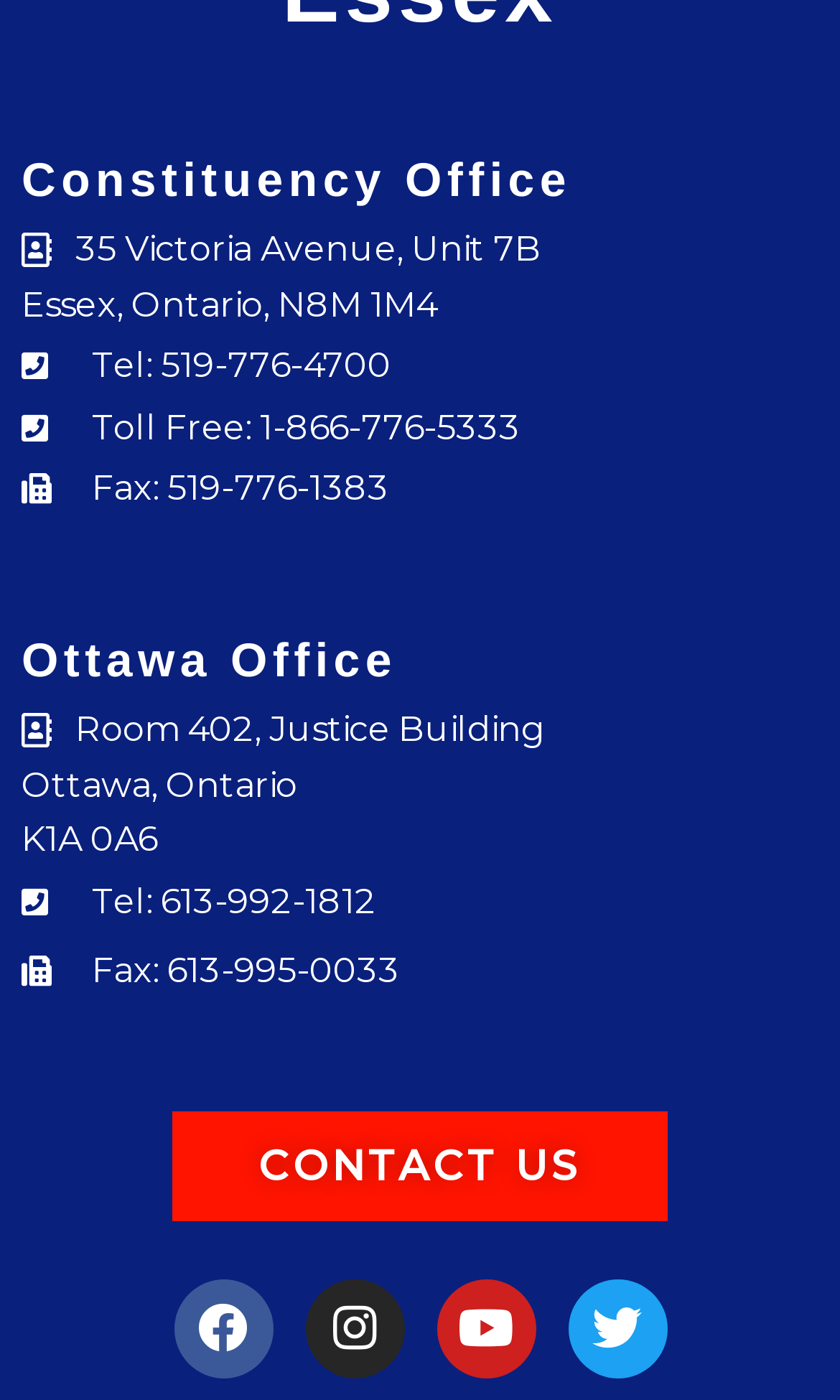Predict the bounding box coordinates of the area that should be clicked to accomplish the following instruction: "Contact us". The bounding box coordinates should consist of four float numbers between 0 and 1, i.e., [left, top, right, bottom].

[0.2, 0.791, 0.8, 0.875]